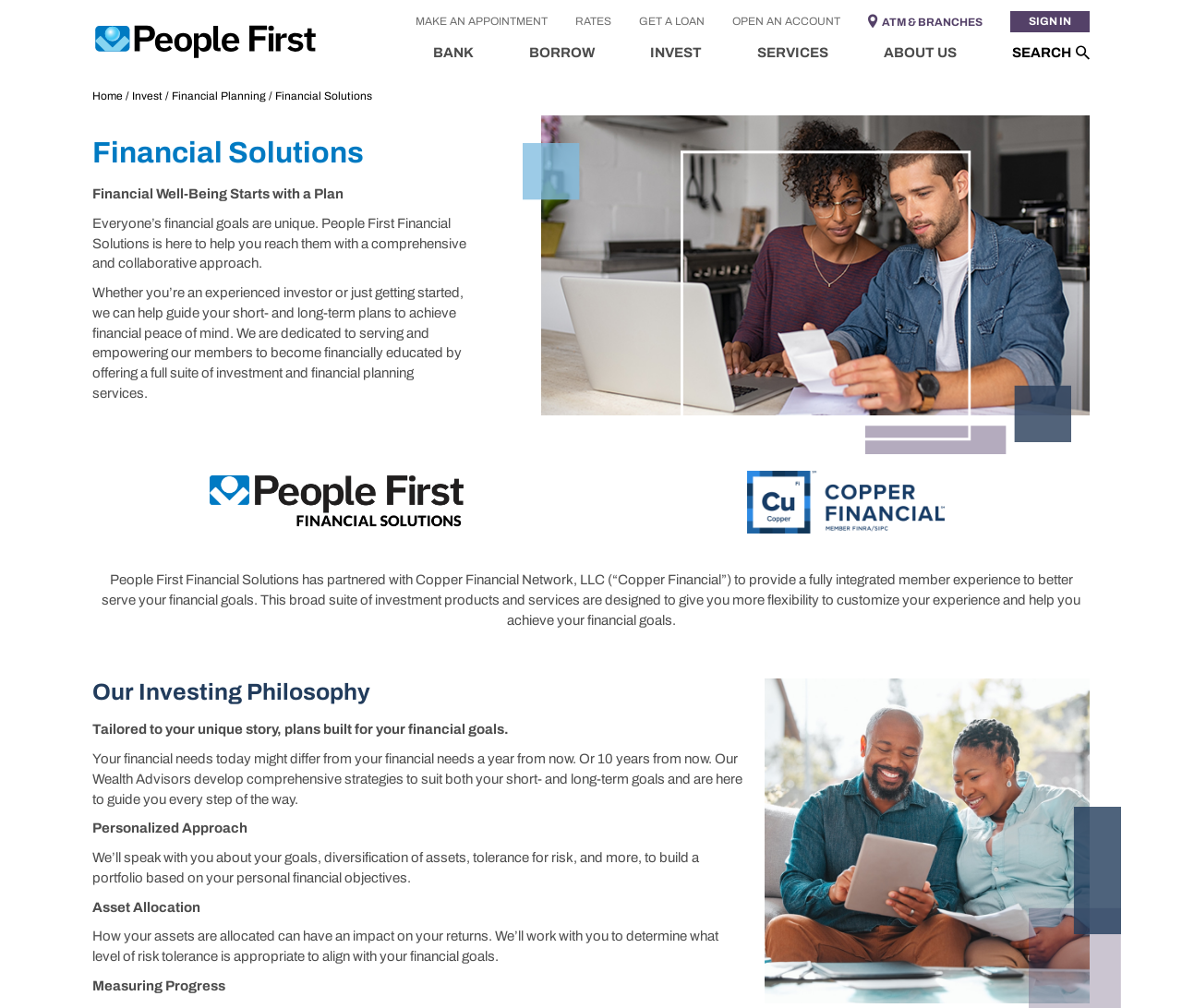Find the bounding box coordinates of the element's region that should be clicked in order to follow the given instruction: "Search". The coordinates should consist of four float numbers between 0 and 1, i.e., [left, top, right, bottom].

[0.856, 0.037, 0.922, 0.069]